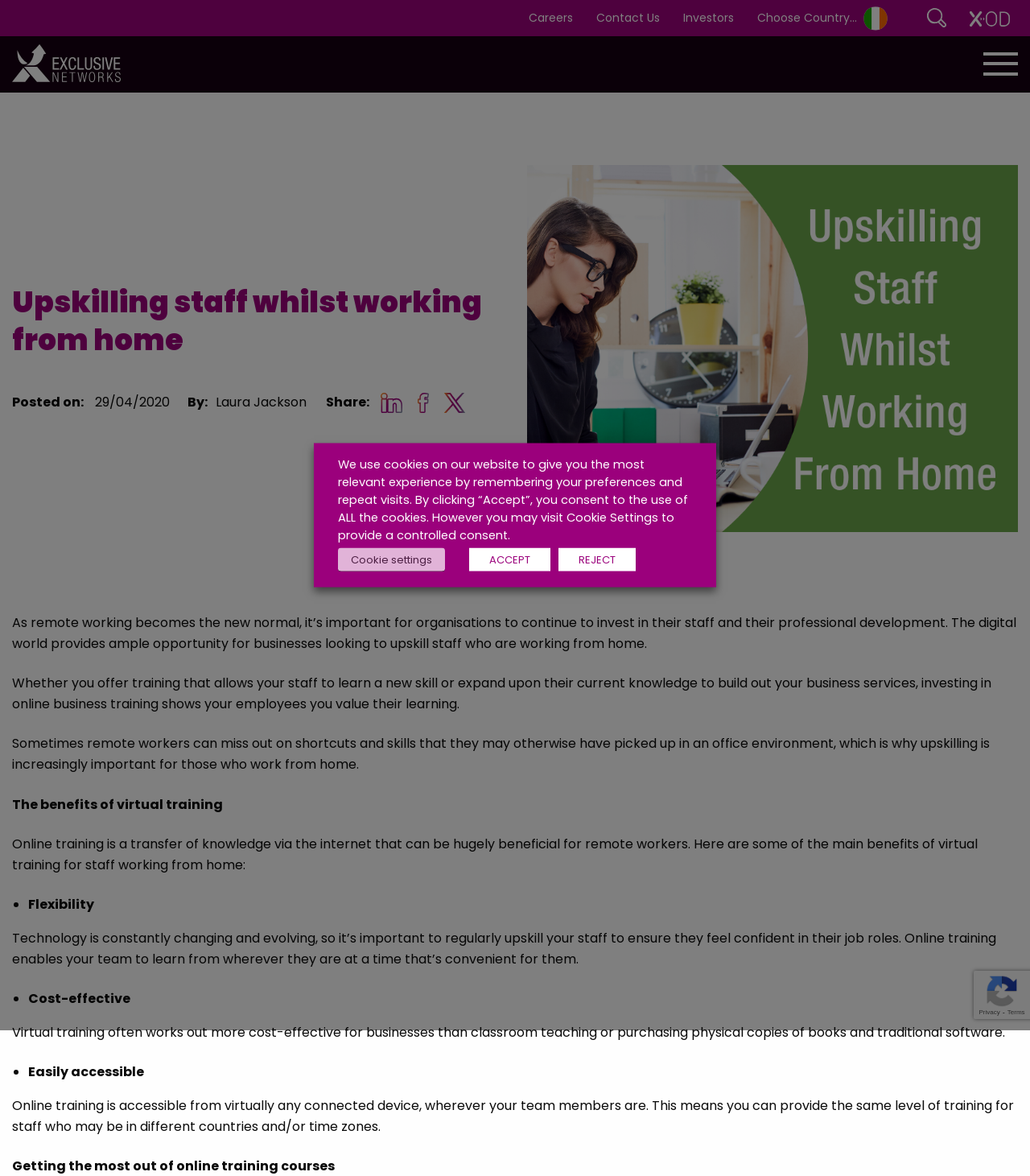Bounding box coordinates are specified in the format (top-left x, top-left y, bottom-right x, bottom-right y). All values are floating point numbers bounded between 0 and 1. Please provide the bounding box coordinate of the region this sentence describes: name="s" placeholder="Search" title="Search for:"

[0.888, 0.002, 0.911, 0.029]